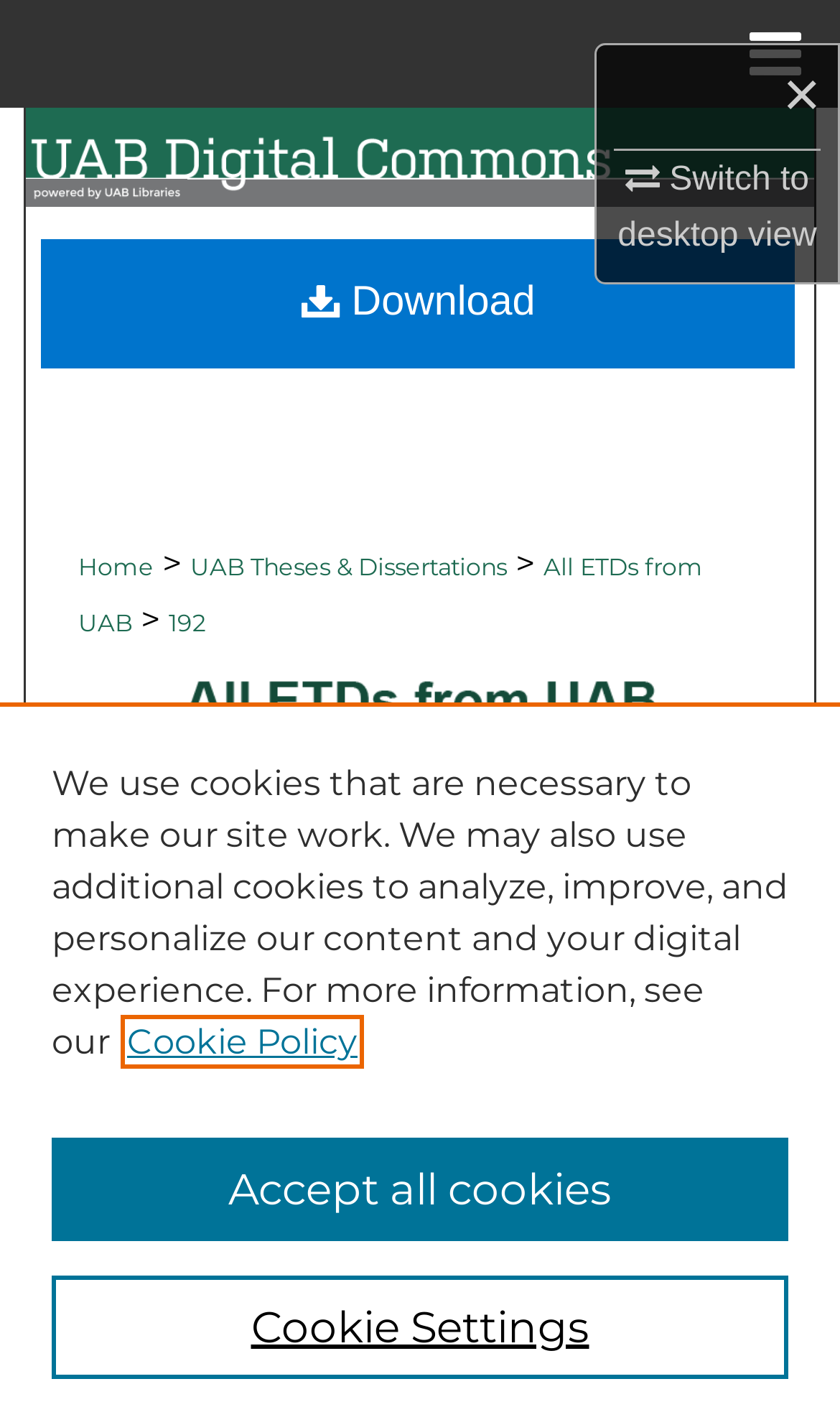What is the name of the university? Examine the screenshot and reply using just one word or a brief phrase.

University of Alabama at Birmingham